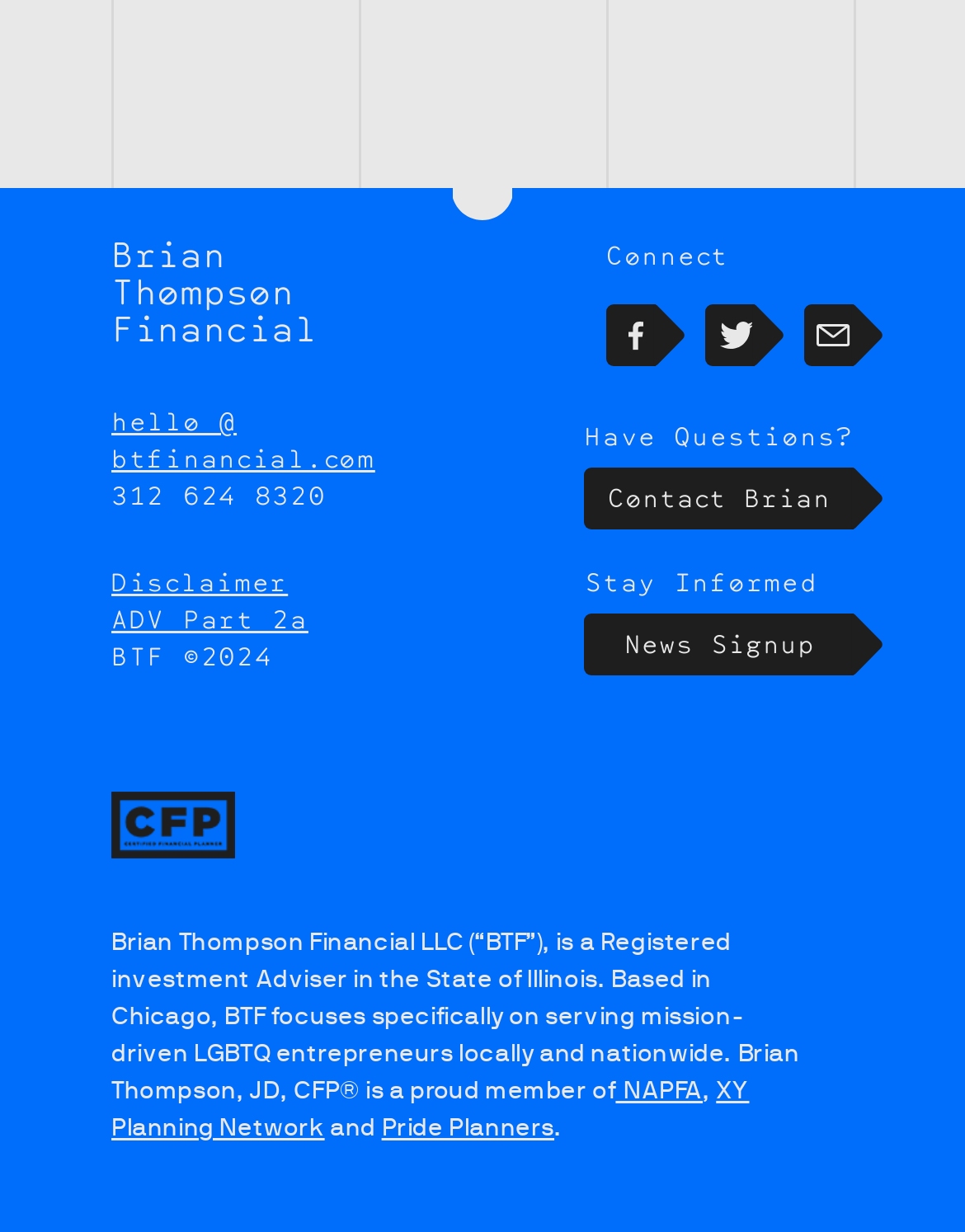Determine the bounding box coordinates of the clickable region to execute the instruction: "Connect with Brian on Facebook". The coordinates should be four float numbers between 0 and 1, denoted as [left, top, right, bottom].

[0.628, 0.248, 0.679, 0.276]